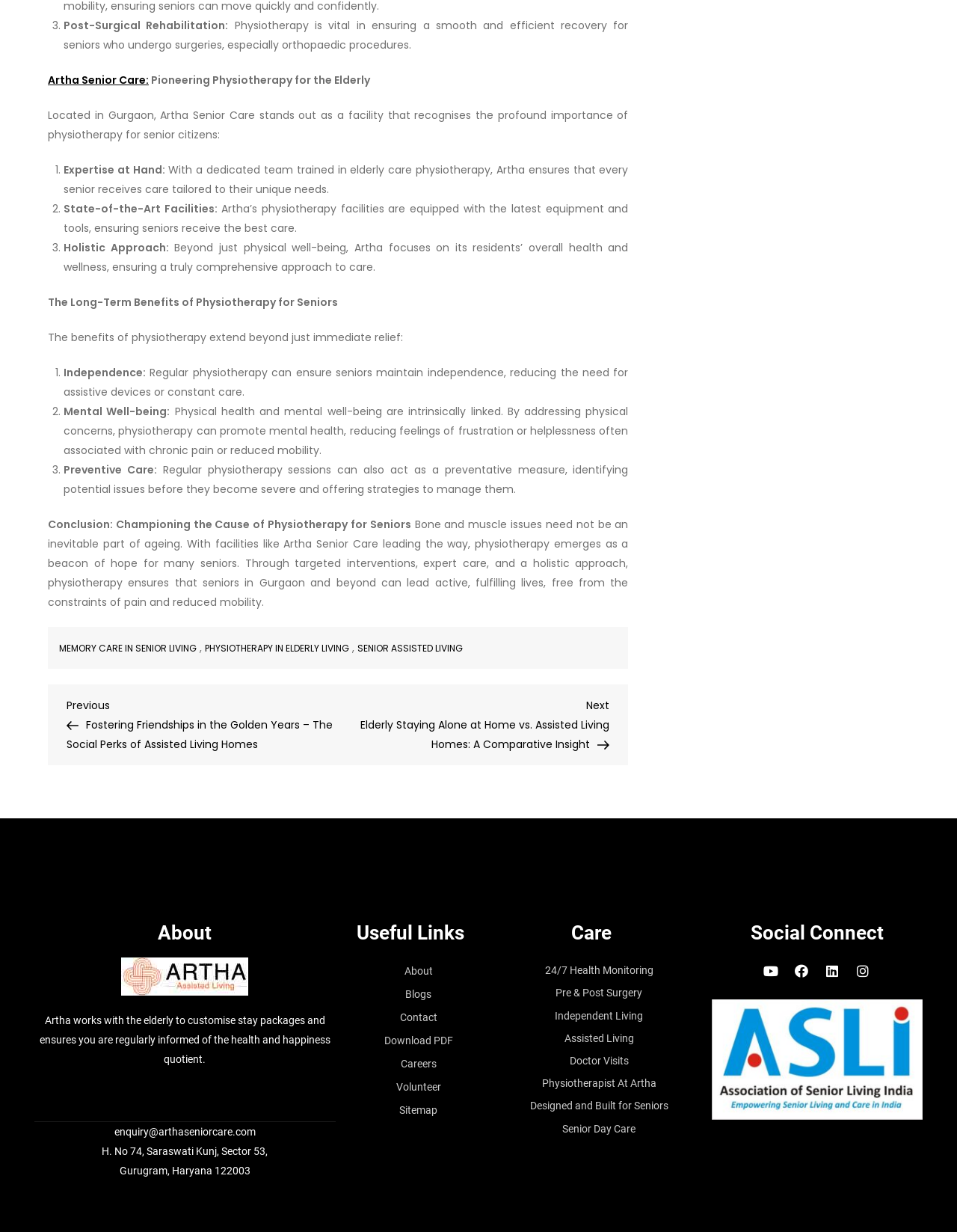Respond to the question below with a single word or phrase:
How many links are provided in the footer section?

7